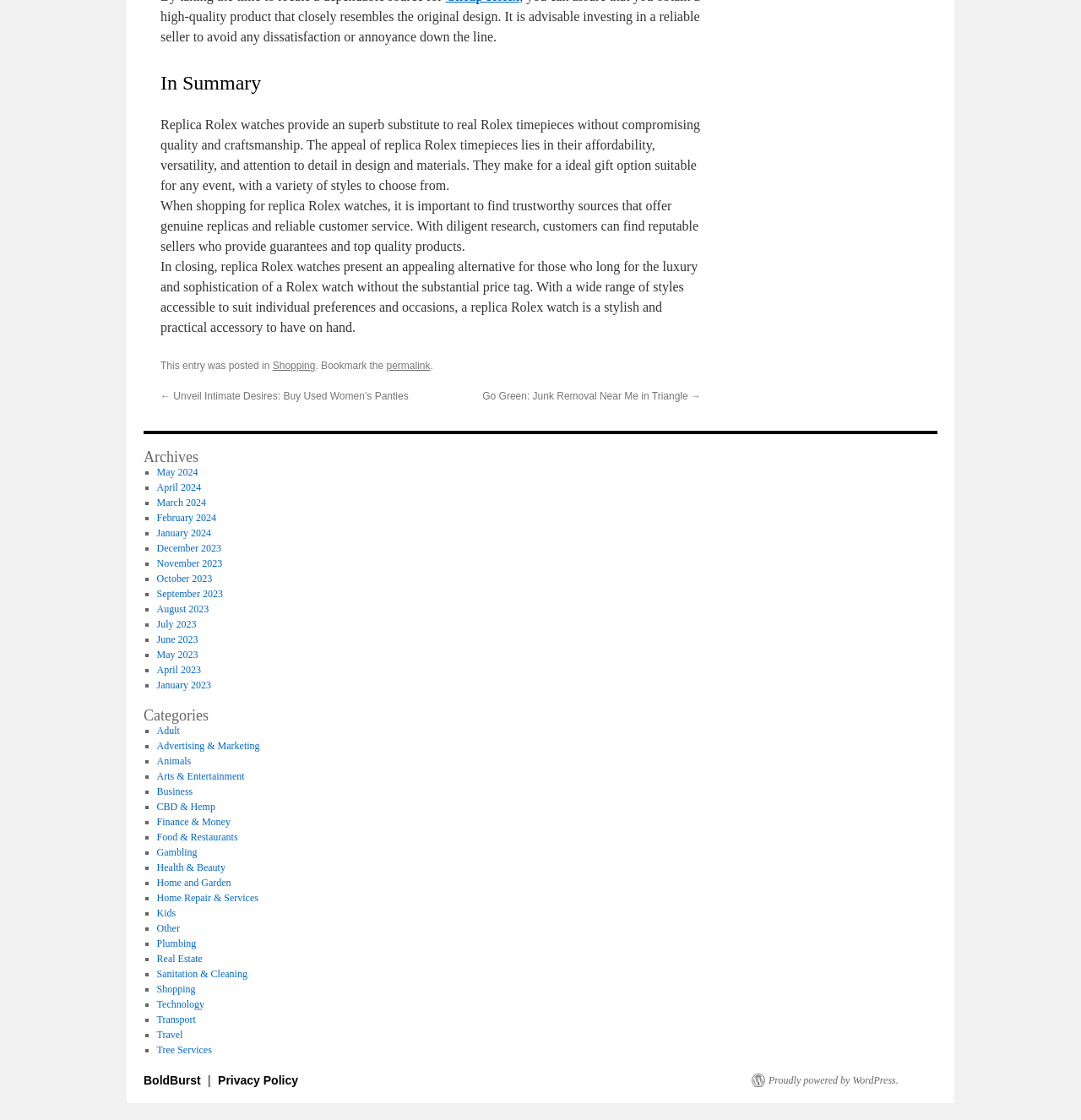Please identify the bounding box coordinates of the element's region that I should click in order to complete the following instruction: "Click on the 'May 2024' link". The bounding box coordinates consist of four float numbers between 0 and 1, i.e., [left, top, right, bottom].

[0.145, 0.417, 0.183, 0.427]